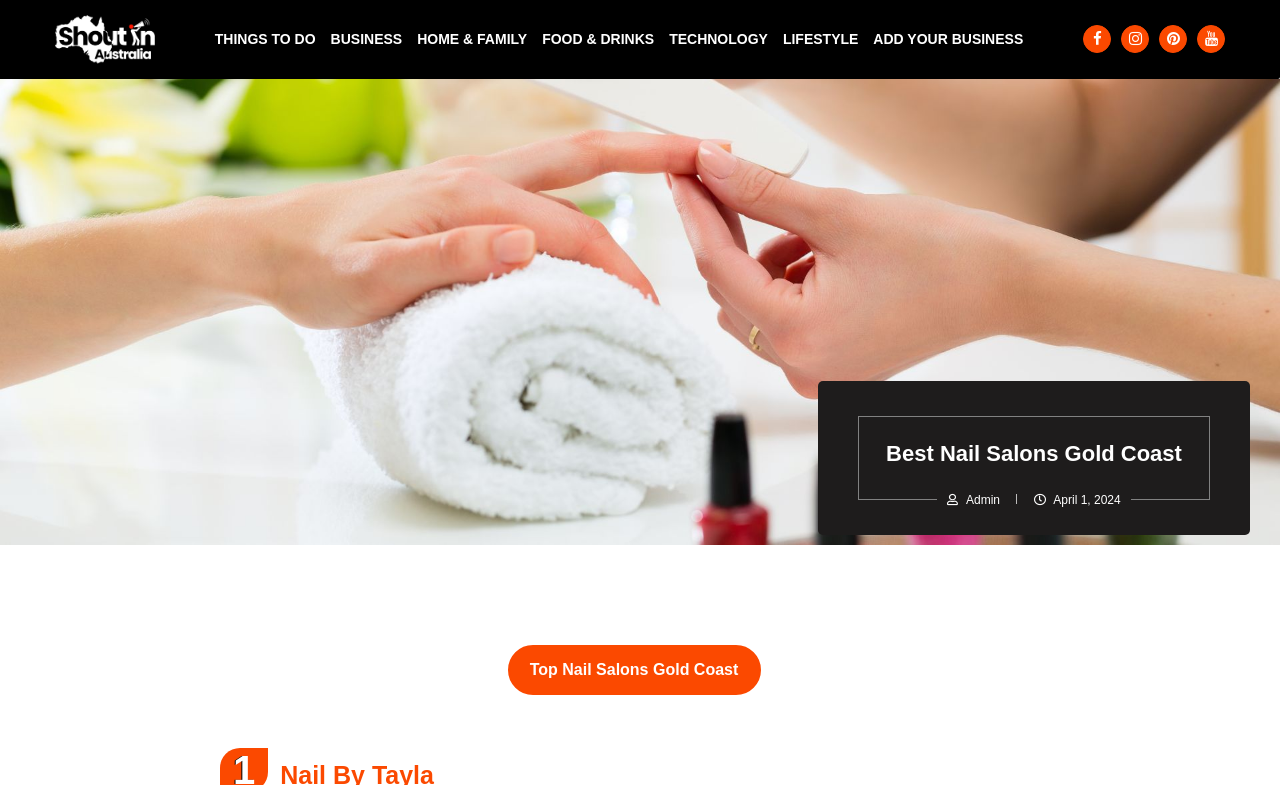Locate the bounding box coordinates of the segment that needs to be clicked to meet this instruction: "Explore THINGS TO DO category".

[0.168, 0.025, 0.247, 0.076]